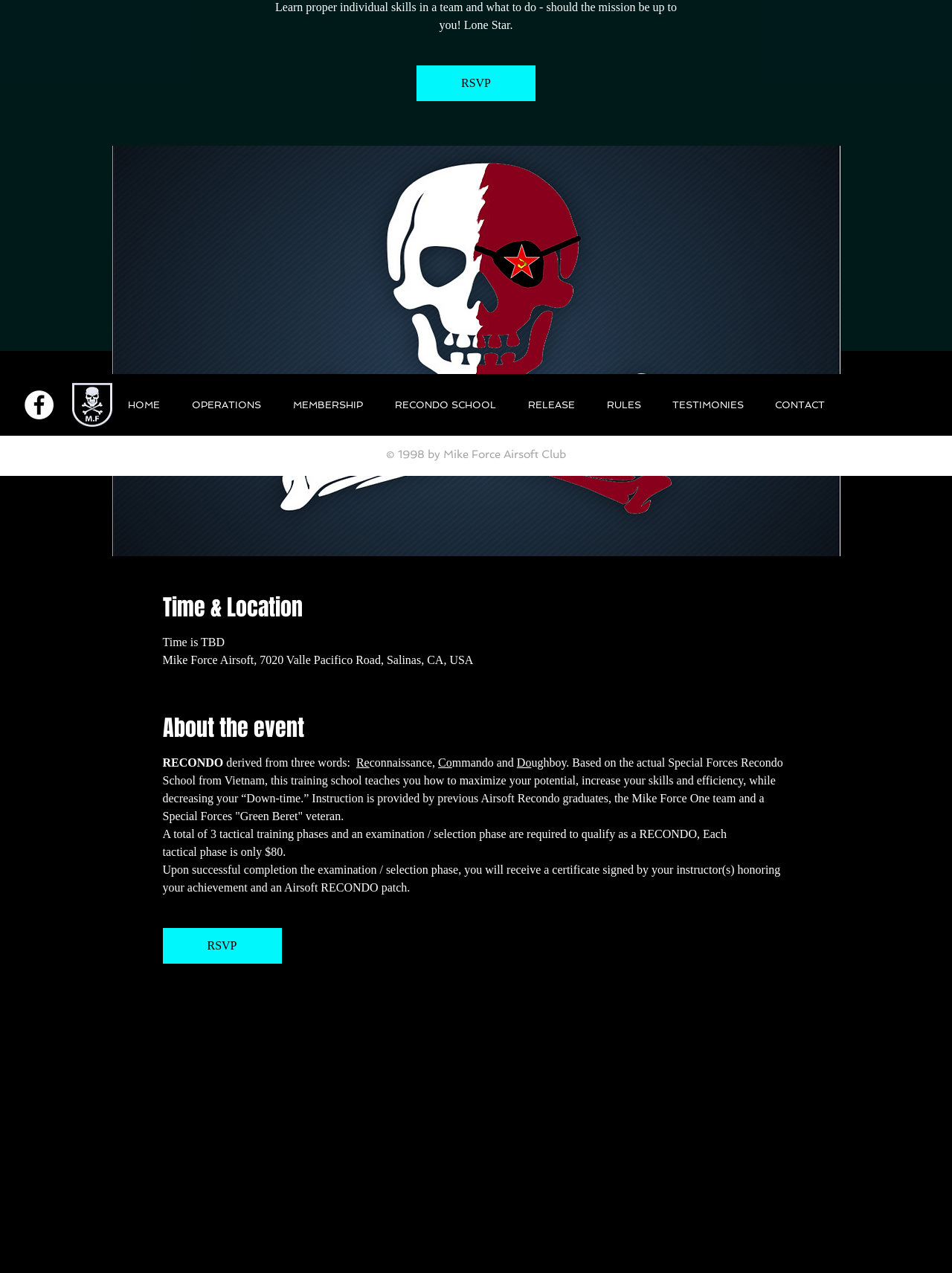Bounding box coordinates are specified in the format (top-left x, top-left y, bottom-right x, bottom-right y). All values are floating point numbers bounded between 0 and 1. Please provide the bounding box coordinate of the region this sentence describes: CONTACT

[0.798, 0.309, 0.883, 0.328]